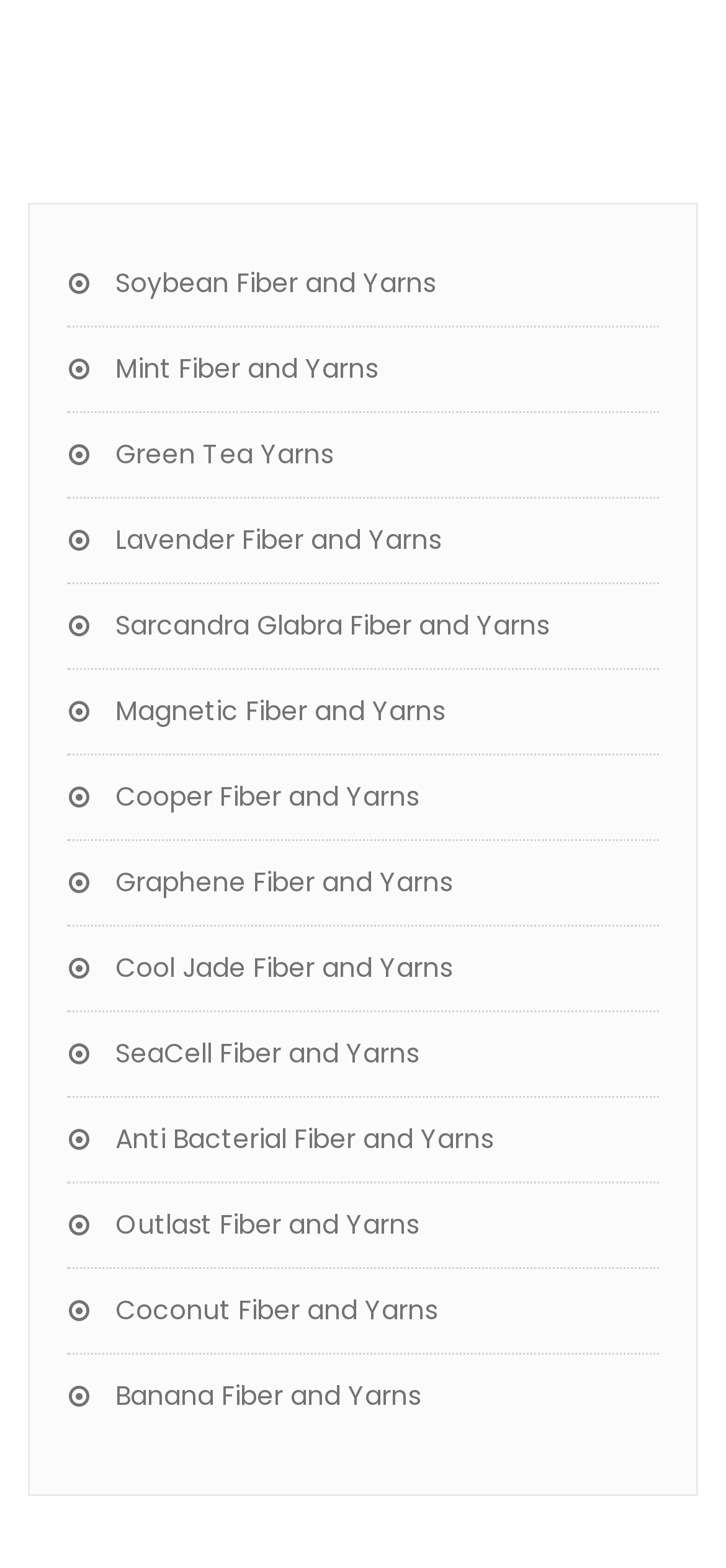Please identify the bounding box coordinates of the clickable area that will allow you to execute the instruction: "Browse Sarcandra Glabra Fiber and Yarns".

[0.092, 0.387, 0.756, 0.411]